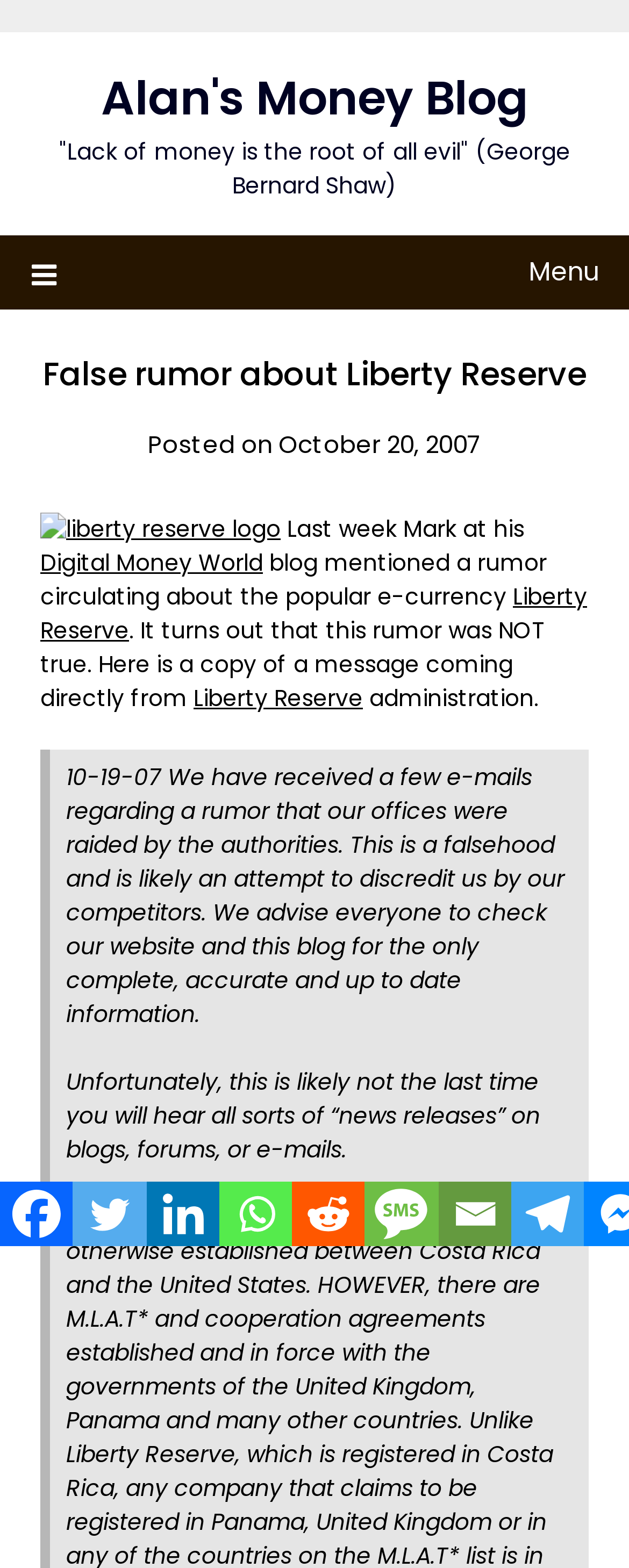Please find the bounding box coordinates of the element's region to be clicked to carry out this instruction: "Expand the menu".

[0.05, 0.15, 0.95, 0.197]